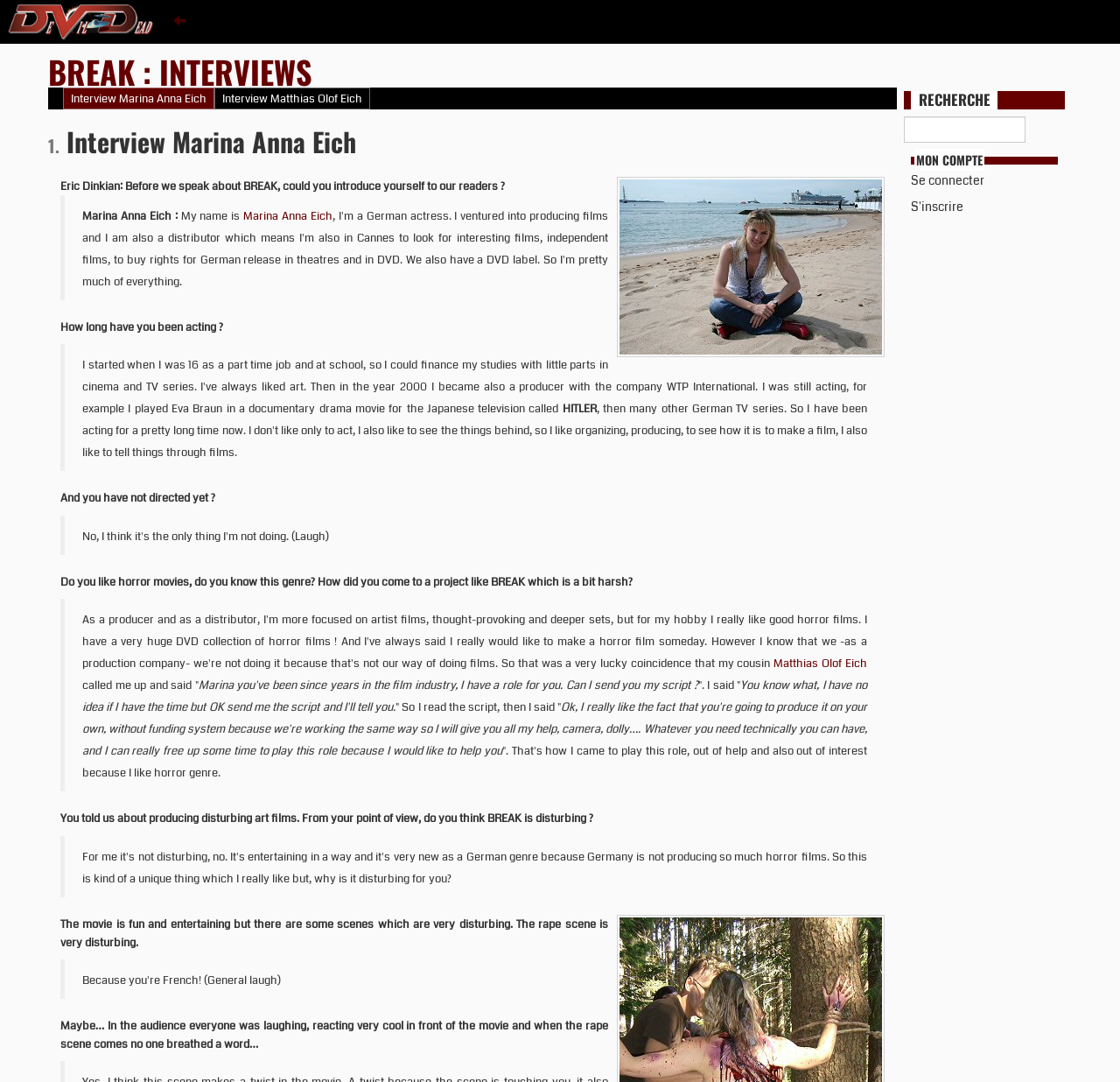Give a one-word or phrase response to the following question: How many blockquotes are there in the interview?

5